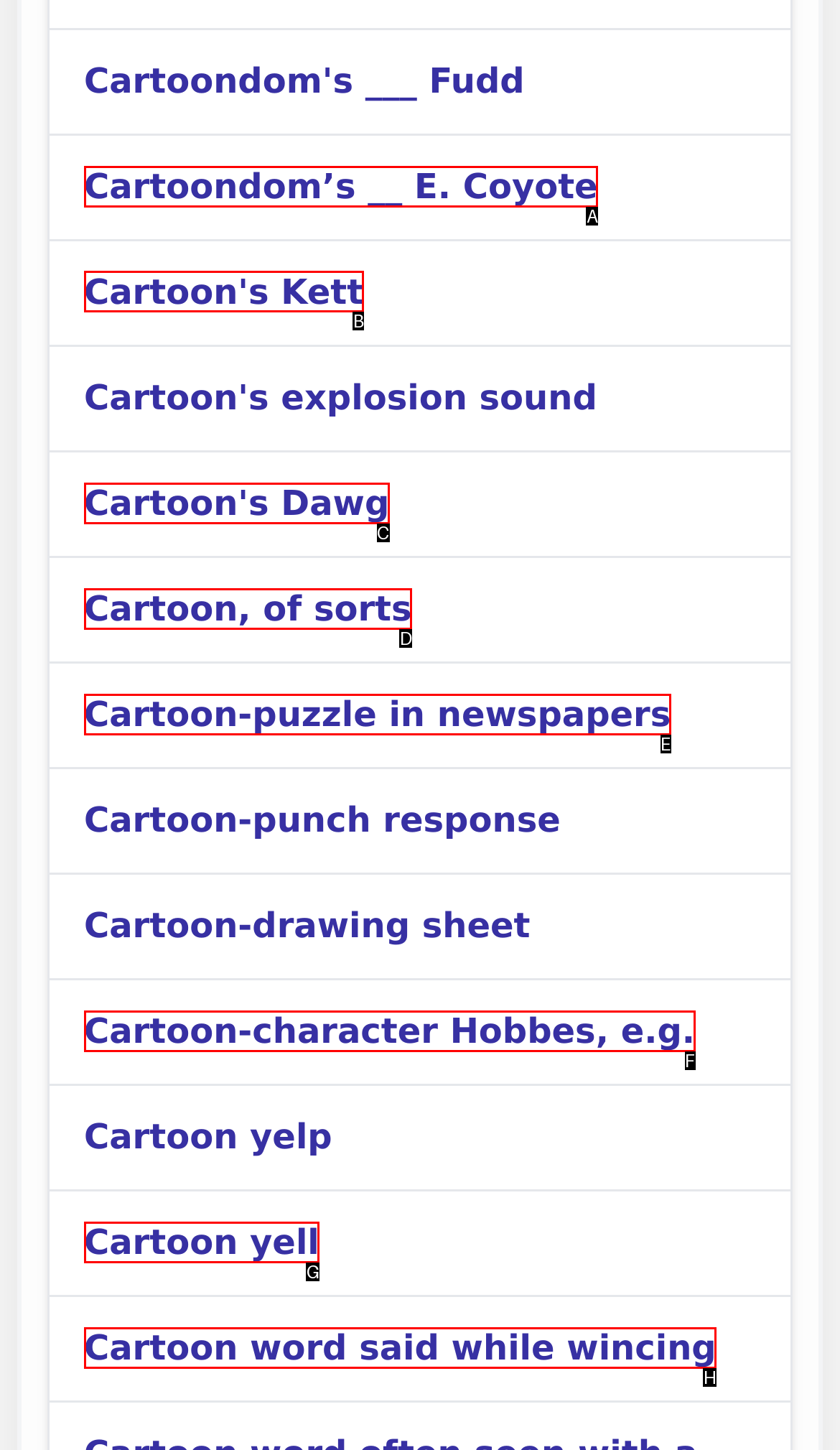Select the right option to accomplish this task: visit LinkedIn page. Reply with the letter corresponding to the correct UI element.

None